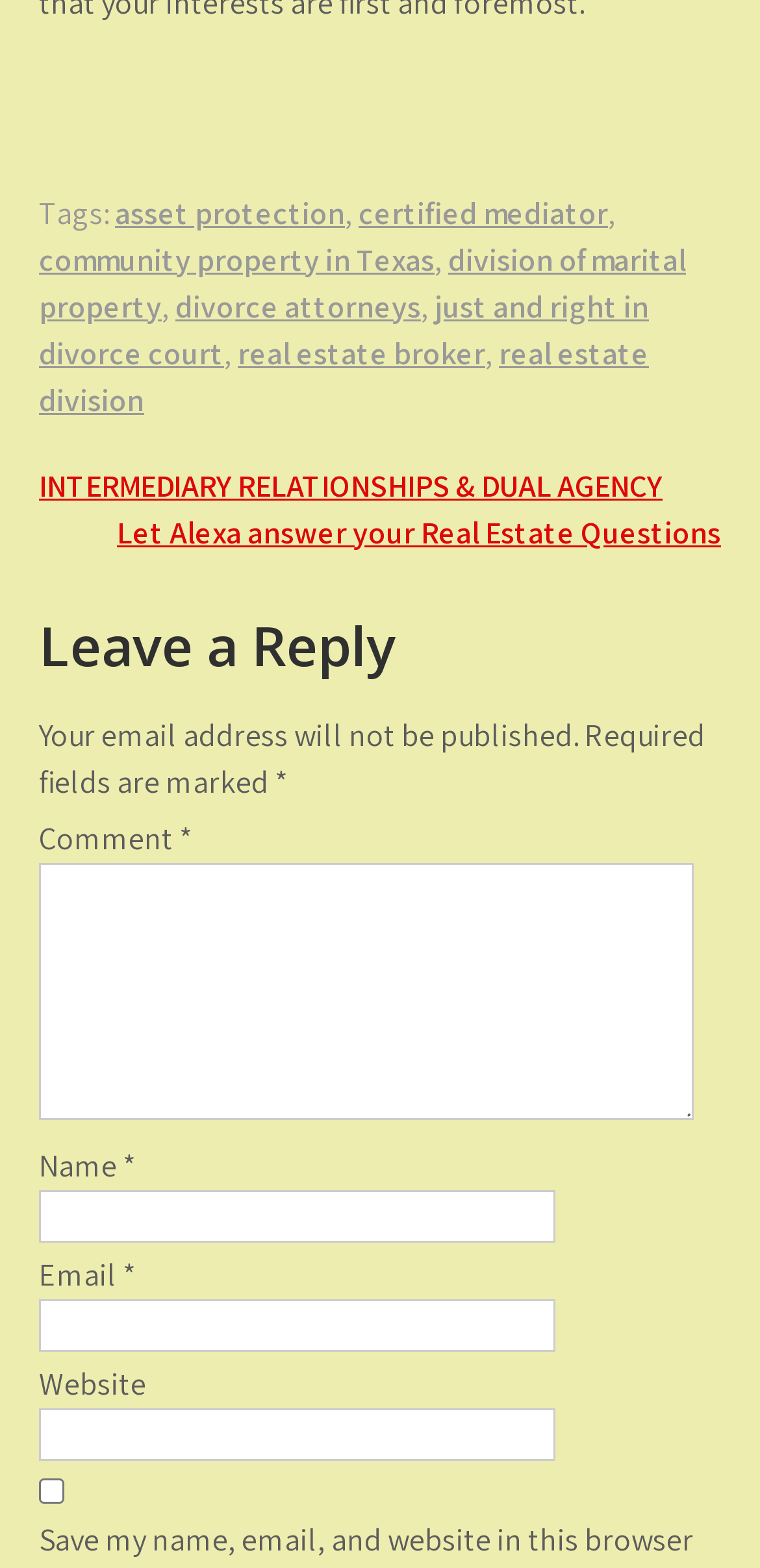Identify the bounding box coordinates of the clickable region required to complete the instruction: "Click on the link 'asset protection'". The coordinates should be given as four float numbers within the range of 0 and 1, i.e., [left, top, right, bottom].

[0.151, 0.122, 0.454, 0.148]